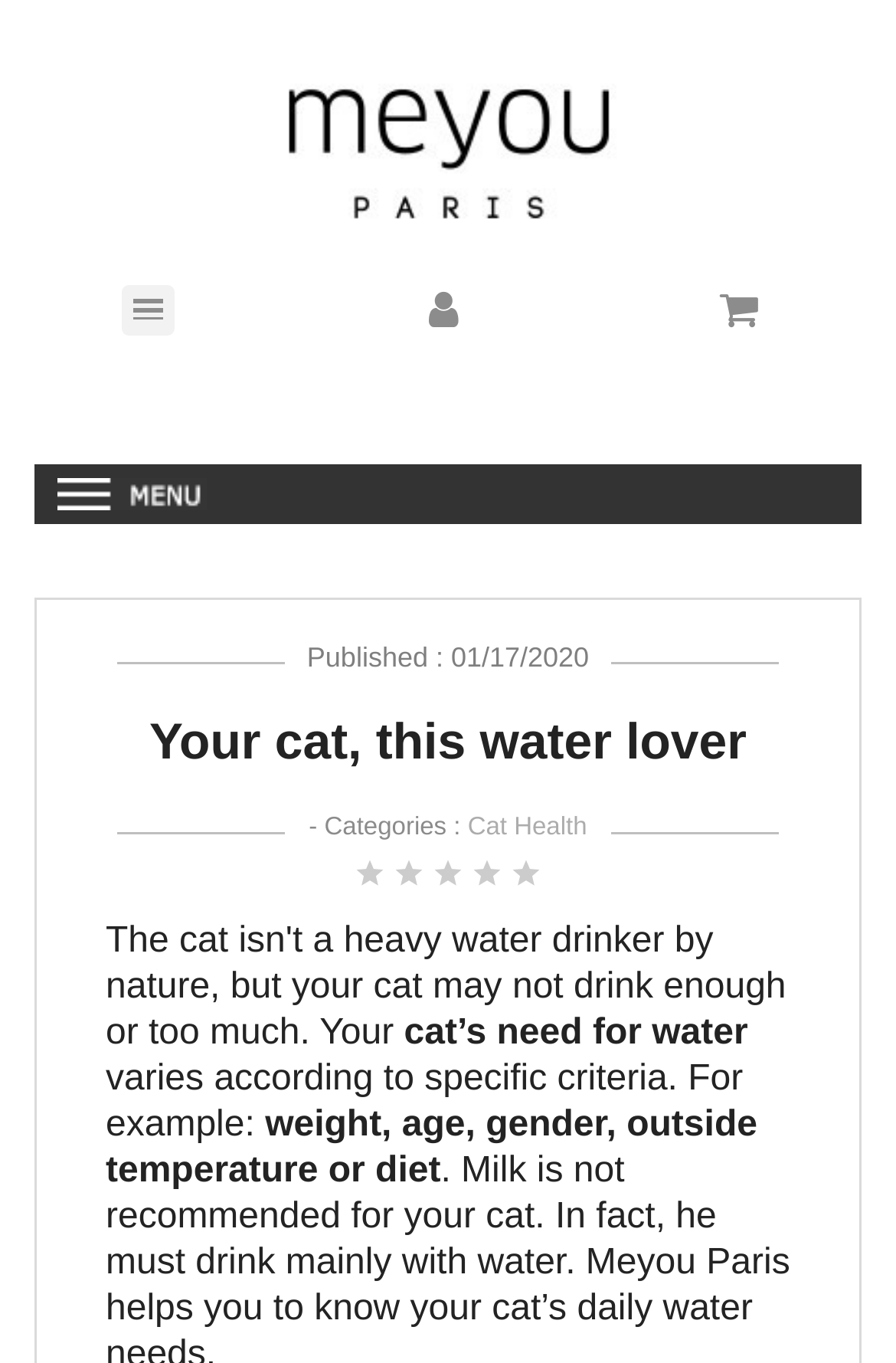Answer succinctly with a single word or phrase:
What is the category of the article?

Cat Health